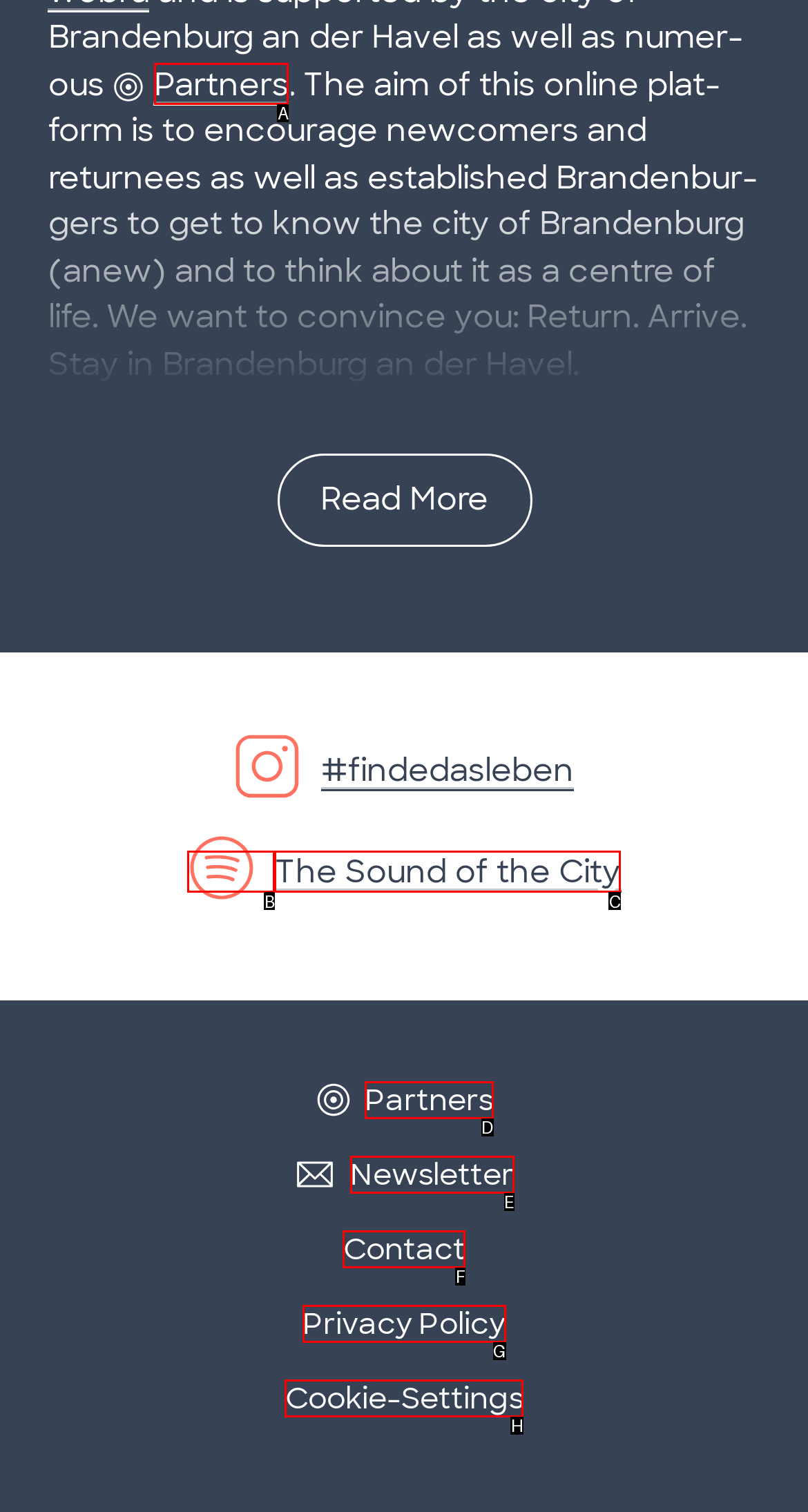Specify the letter of the UI element that should be clicked to achieve the following: Click on Partners
Provide the corresponding letter from the choices given.

A